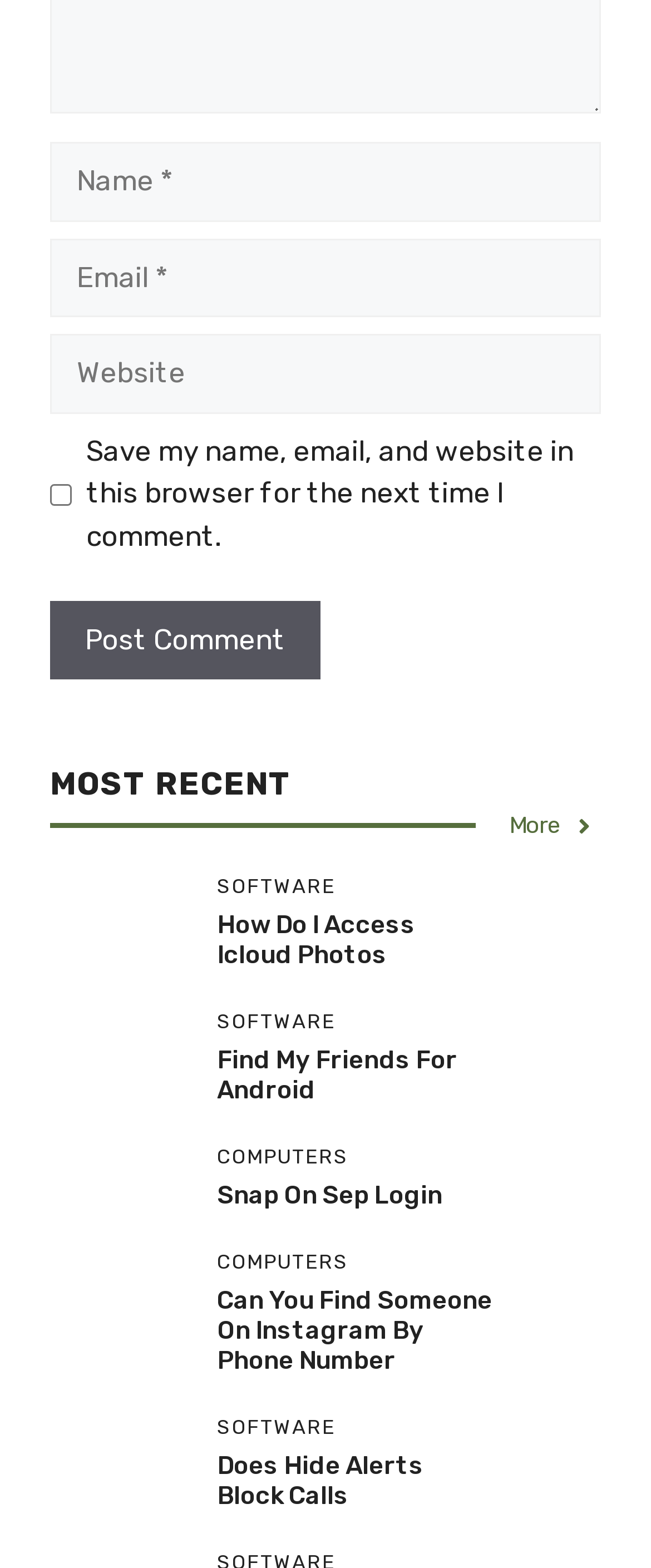Please provide the bounding box coordinates for the element that needs to be clicked to perform the instruction: "View All Posts". The coordinates must consist of four float numbers between 0 and 1, formatted as [left, top, right, bottom].

None